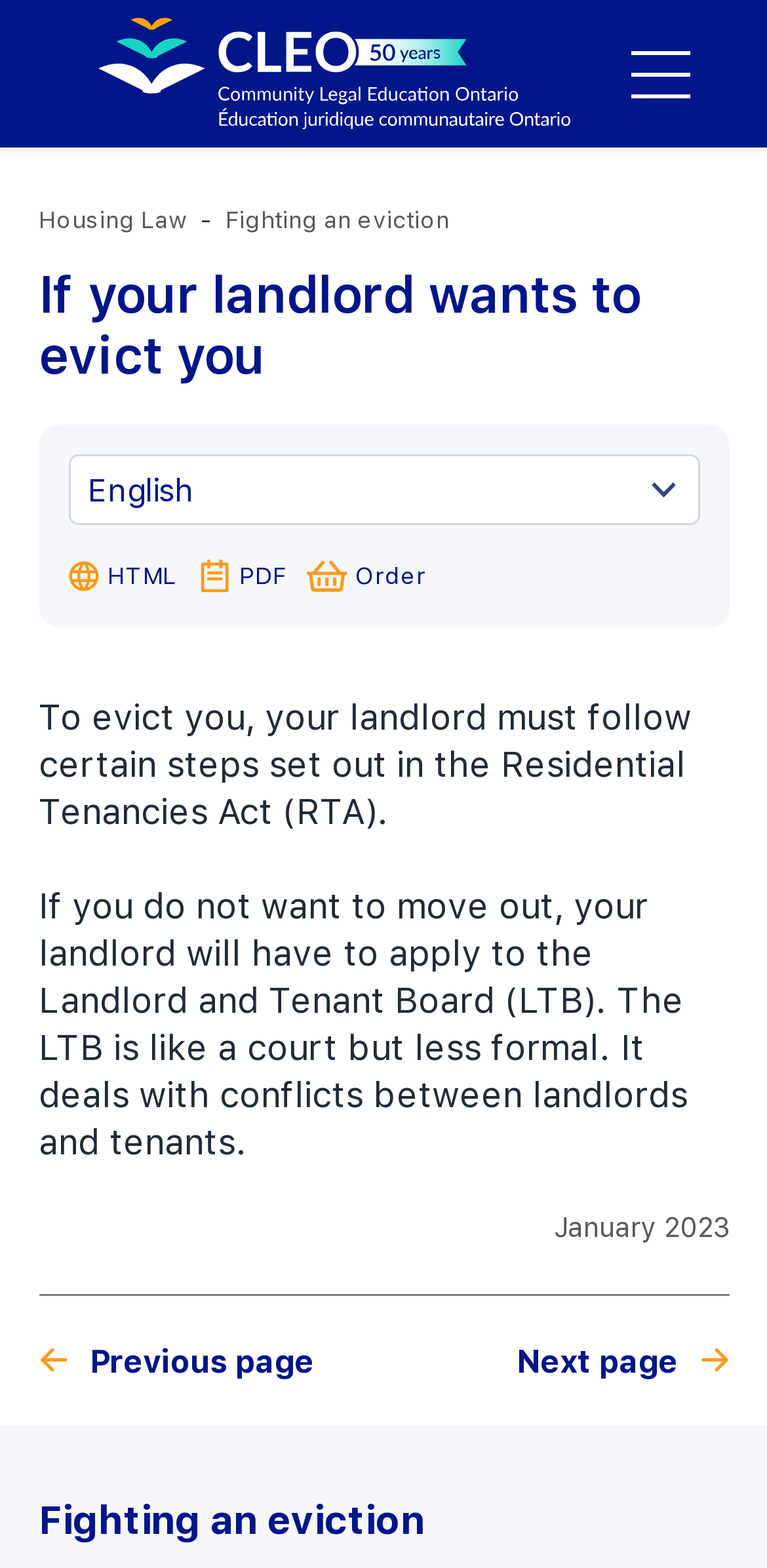What is the organization that provides legal education?
Please provide a comprehensive answer based on the visual information in the image.

The organization that provides legal education is mentioned in the top-left corner of the webpage, where it says 'Community Legal Education Ontario / Éducation juridique communautaire Ontario'.